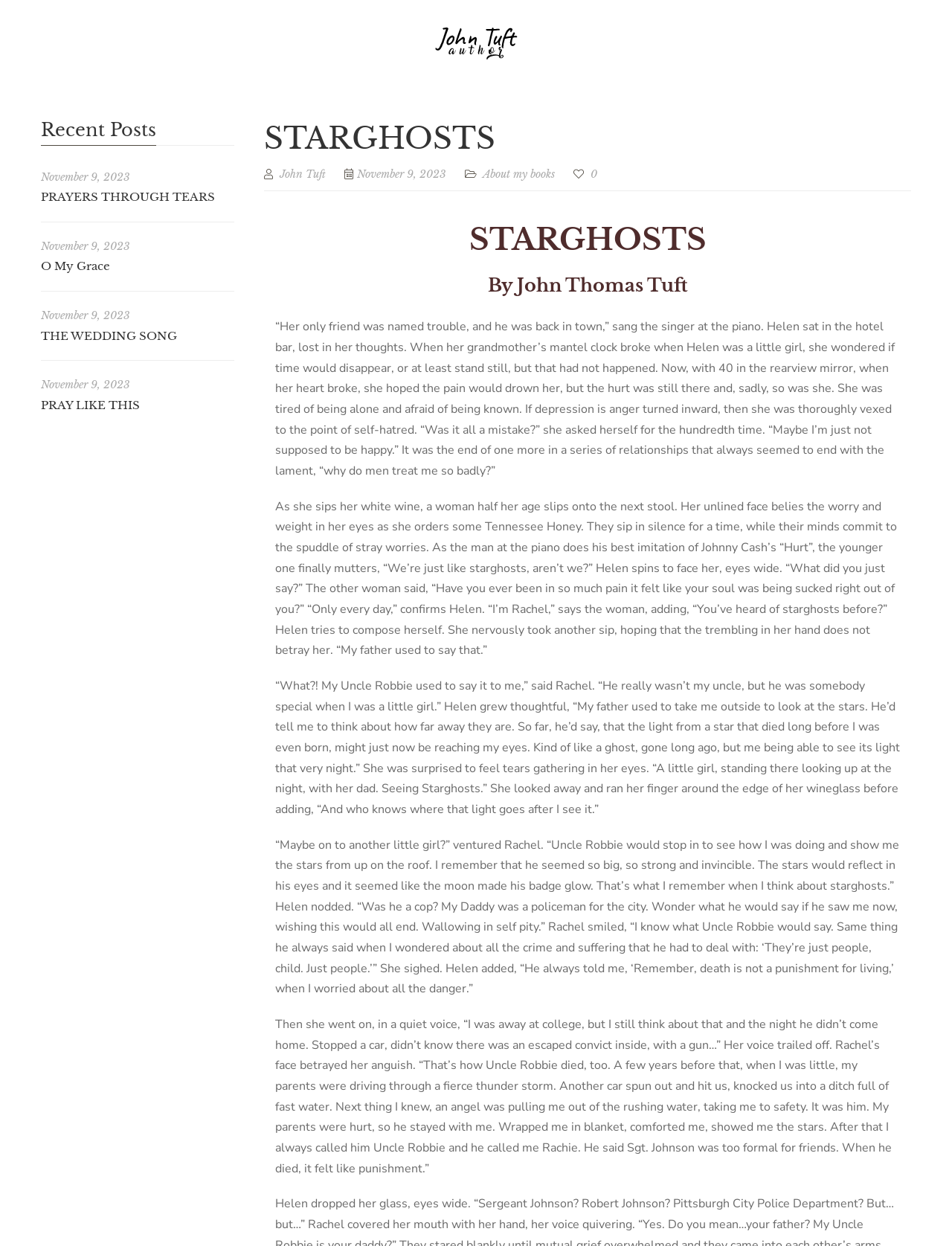What is the name of the younger woman in the story?
Please provide a comprehensive answer based on the details in the screenshot.

The name of the younger woman in the story can be found in the text '“I’m Rachel,” says the woman, adding, “You’ve heard of starghosts before?”' which is located in the main content area.